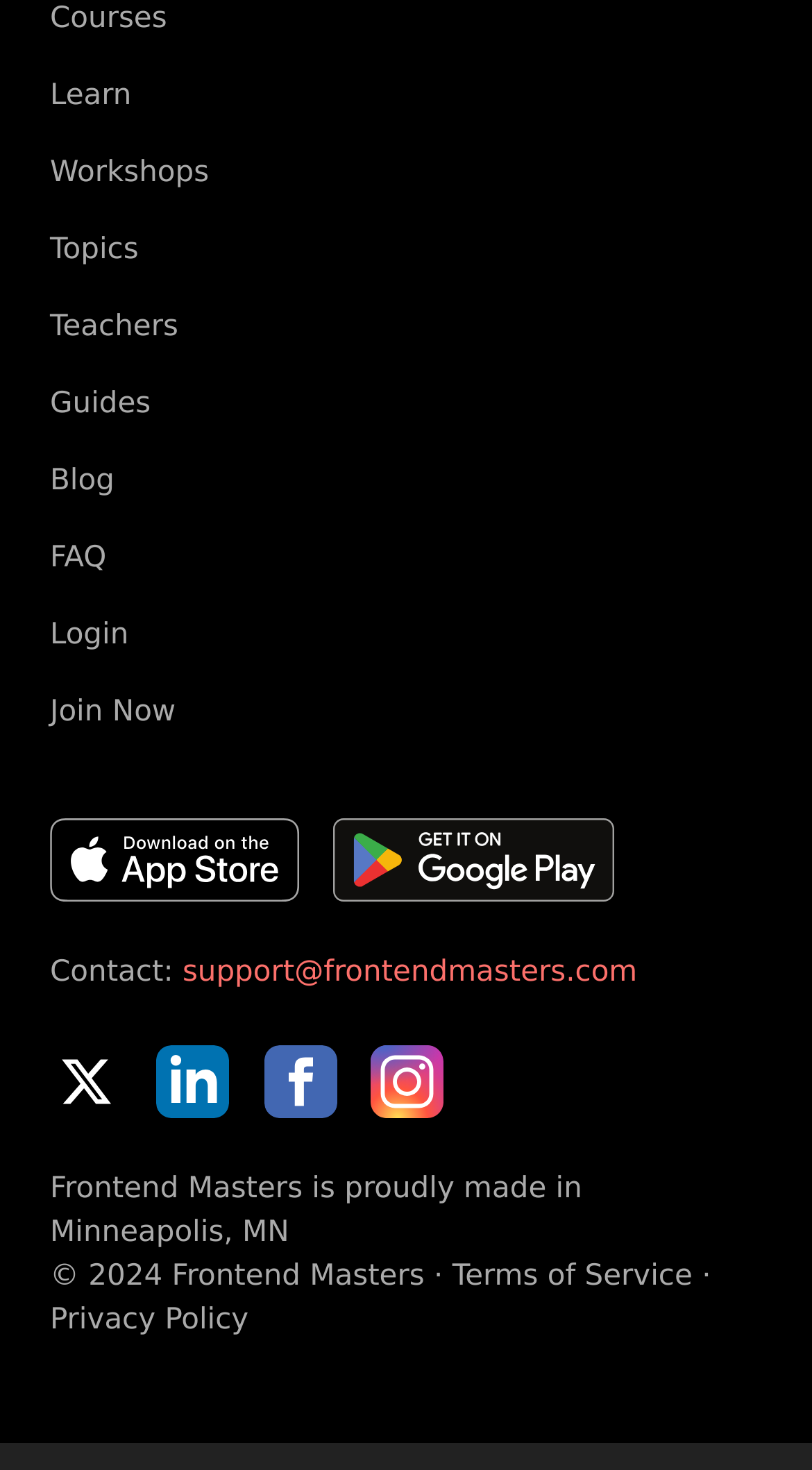Please indicate the bounding box coordinates for the clickable area to complete the following task: "View Blog". The coordinates should be specified as four float numbers between 0 and 1, i.e., [left, top, right, bottom].

[0.062, 0.316, 0.141, 0.338]